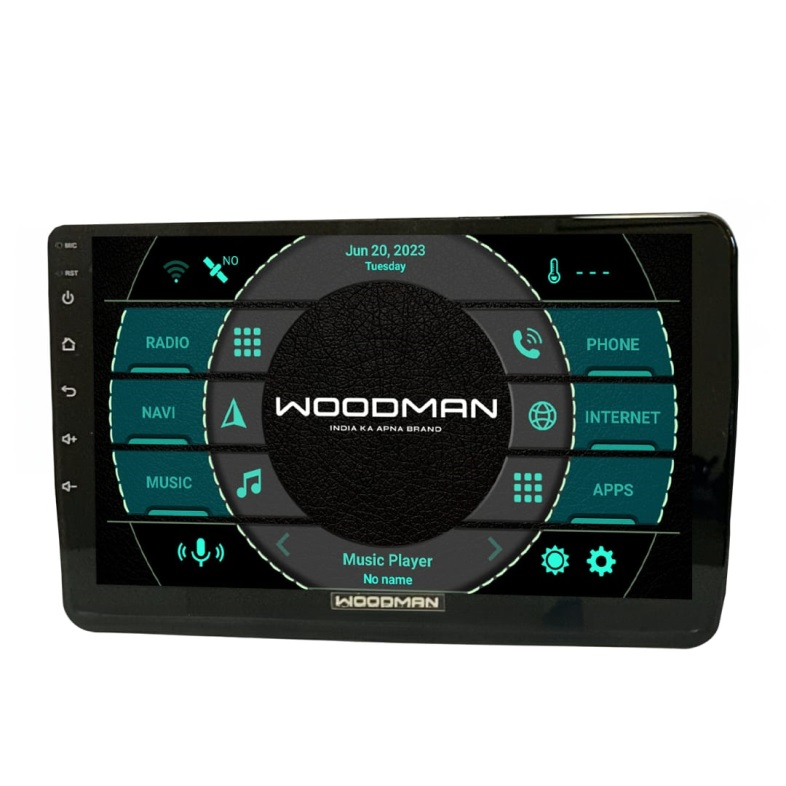What features are highlighted on the display?
Provide a short answer using one word or a brief phrase based on the image.

Radio, NAVI, Music, Phone, Internet, Apps